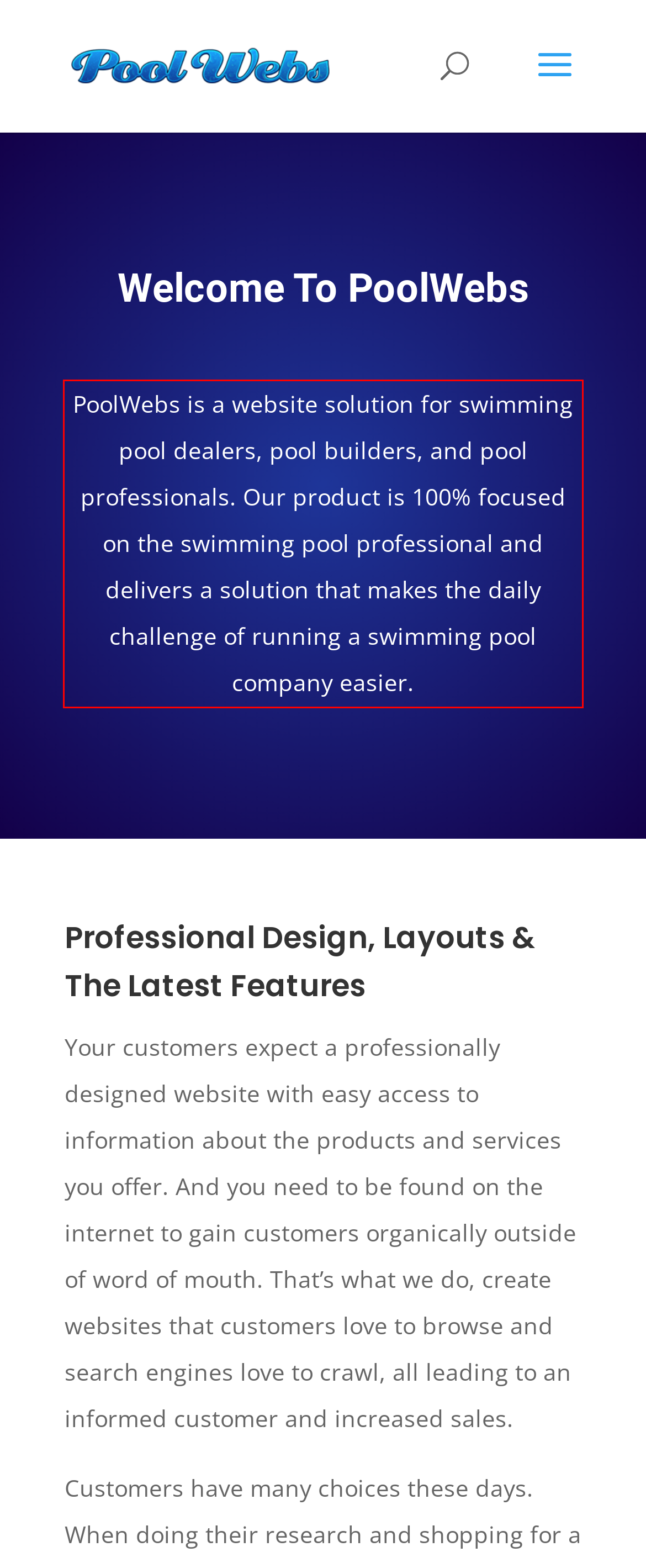View the screenshot of the webpage and identify the UI element surrounded by a red bounding box. Extract the text contained within this red bounding box.

PoolWebs is a website solution for swimming pool dealers, pool builders, and pool professionals. Our product is 100% focused on the swimming pool professional and delivers a solution that makes the daily challenge of running a swimming pool company easier.